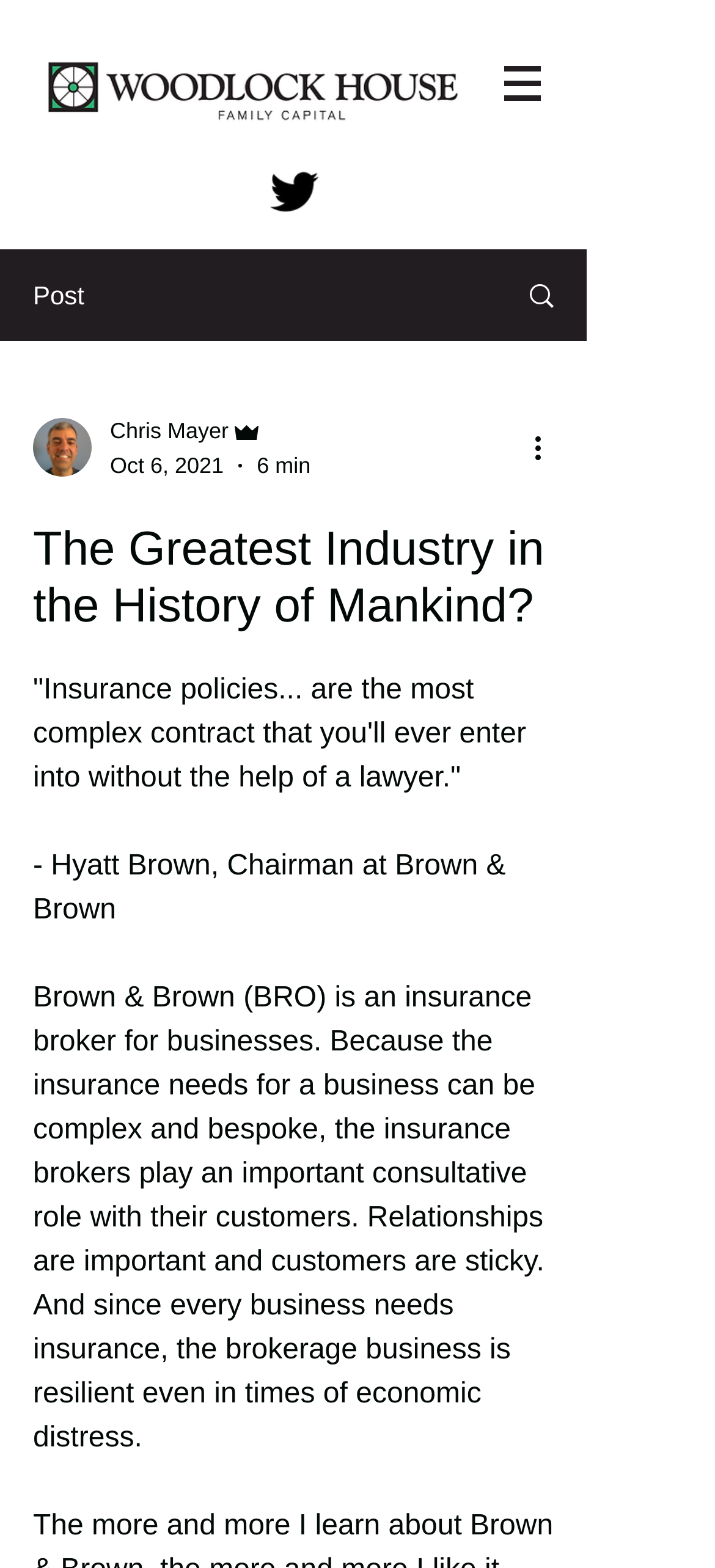Elaborate on the webpage's design and content in a detailed caption.

The webpage appears to be a blog post or article page. At the top, there is a navigation menu labeled "Site" with a button that has a popup menu. To the left of the navigation menu, there is a logo image of WoodlockHouseFC-Logo-Horizontal-FINAL.pn. Below the logo, there is a social bar with a link to Twitter, accompanied by a Twitter icon.

On the left side of the page, there is a section with a heading "The Greatest Industry in the History of Mankind?" which is the main title of the article. Below the heading, there is a quote from Hyatt Brown, Chairman at Brown & Brown, which is the same as the meta description. The quote is followed by a brief description of Brown & Brown (BRO), an insurance broker for businesses.

To the right of the article title, there is an image of the writer, Chris Mayer, along with his role as Admin. Below the writer's information, there is a timestamp indicating that the article was posted on October 6, 2021, and it takes approximately 6 minutes to read.

At the bottom right of the page, there is a button labeled "More actions" with an accompanying image. Above the button, there is a link to another page or post, accompanied by an image.

The overall structure of the page is divided into sections, with clear headings and concise text, making it easy to read and navigate.